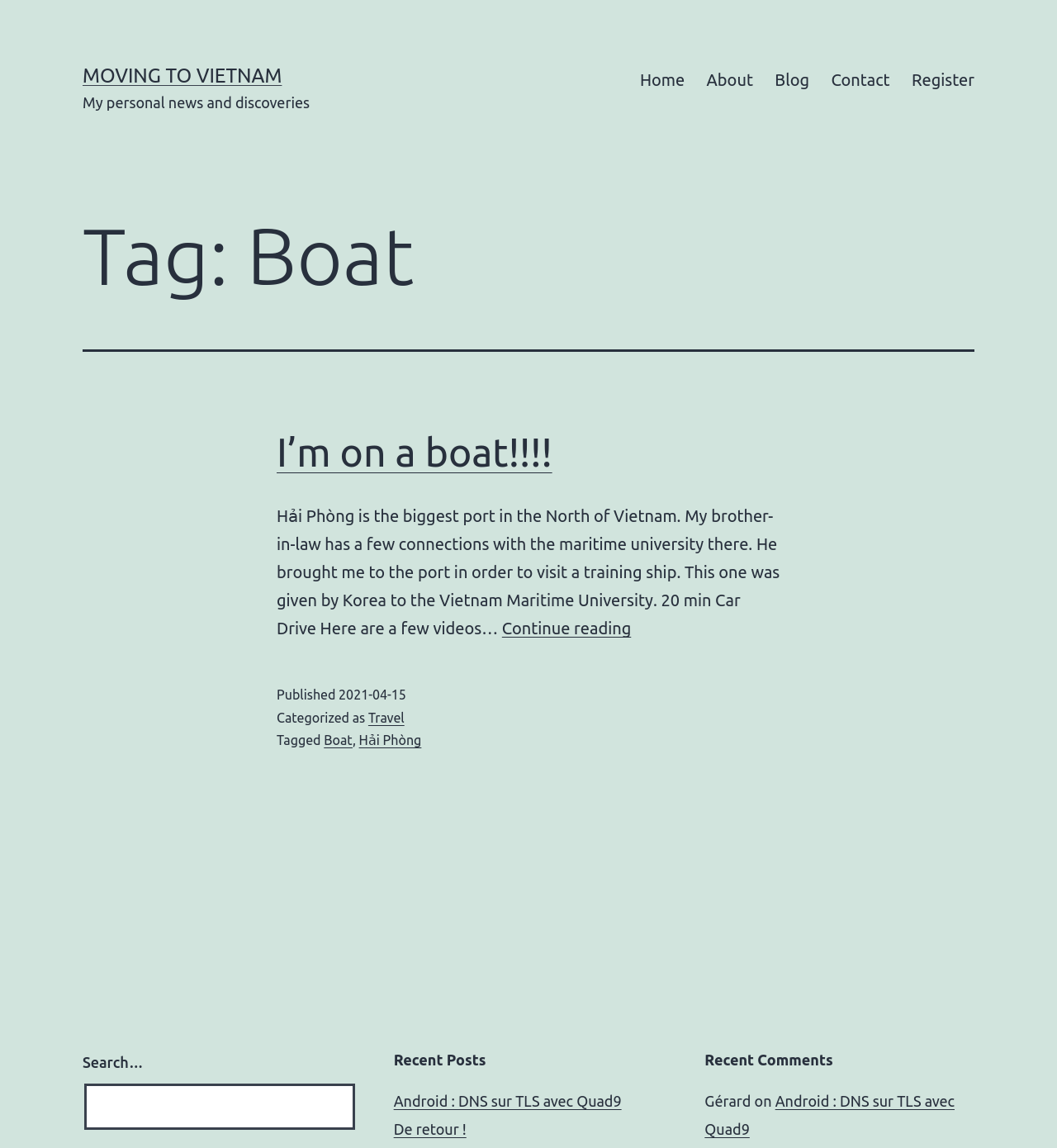Please indicate the bounding box coordinates of the element's region to be clicked to achieve the instruction: "Read the 'I’m on a boat!!!!' article". Provide the coordinates as four float numbers between 0 and 1, i.e., [left, top, right, bottom].

[0.262, 0.371, 0.738, 0.416]